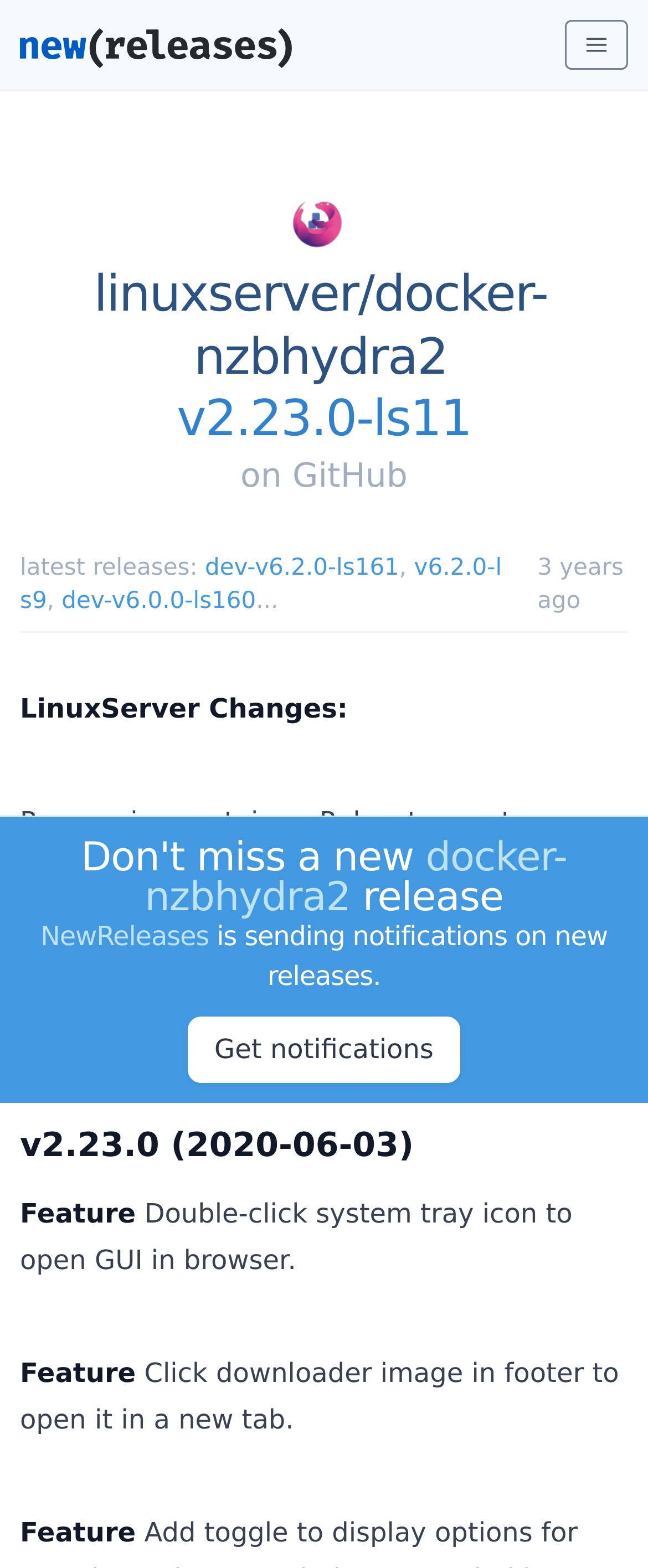Determine the bounding box coordinates of the clickable element to achieve the following action: 'Open the menu'. Provide the coordinates as four float values between 0 and 1, formatted as [left, top, right, bottom].

[0.872, 0.013, 0.969, 0.044]